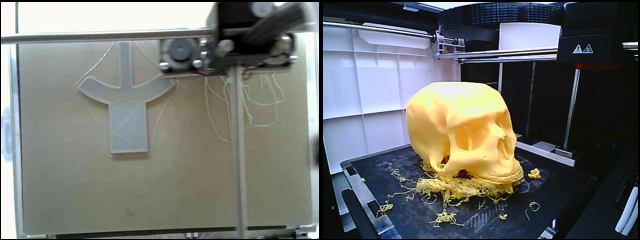Analyze the image and describe all key details you can observe.

The image showcases two distinct views from a 3D printing process. On the left side, the camera captures the printing mechanism in action, featuring a partially printed model on the build plate, specifically a print design that resembles a cross shape. The extruder is seen depositing filament, with some loose strands hovering nearby, suggesting that the print is in the early stages. 

On the right side, the focus shifts to a completed 3D print of a yellow skull situated on the build platform. Surrounding the skull are remnants of filament, highlighting the aftermath of the printing process. This dual-view illustrates the transition from the initial stages of 3D printing to the final product, emphasizing the importance of camera positioning and unobstructed views in ensuring a successful and high-quality print outcome. The image effectively relates to the guidelines for setting up a reliable 3D printing environment featured in the corresponding content.